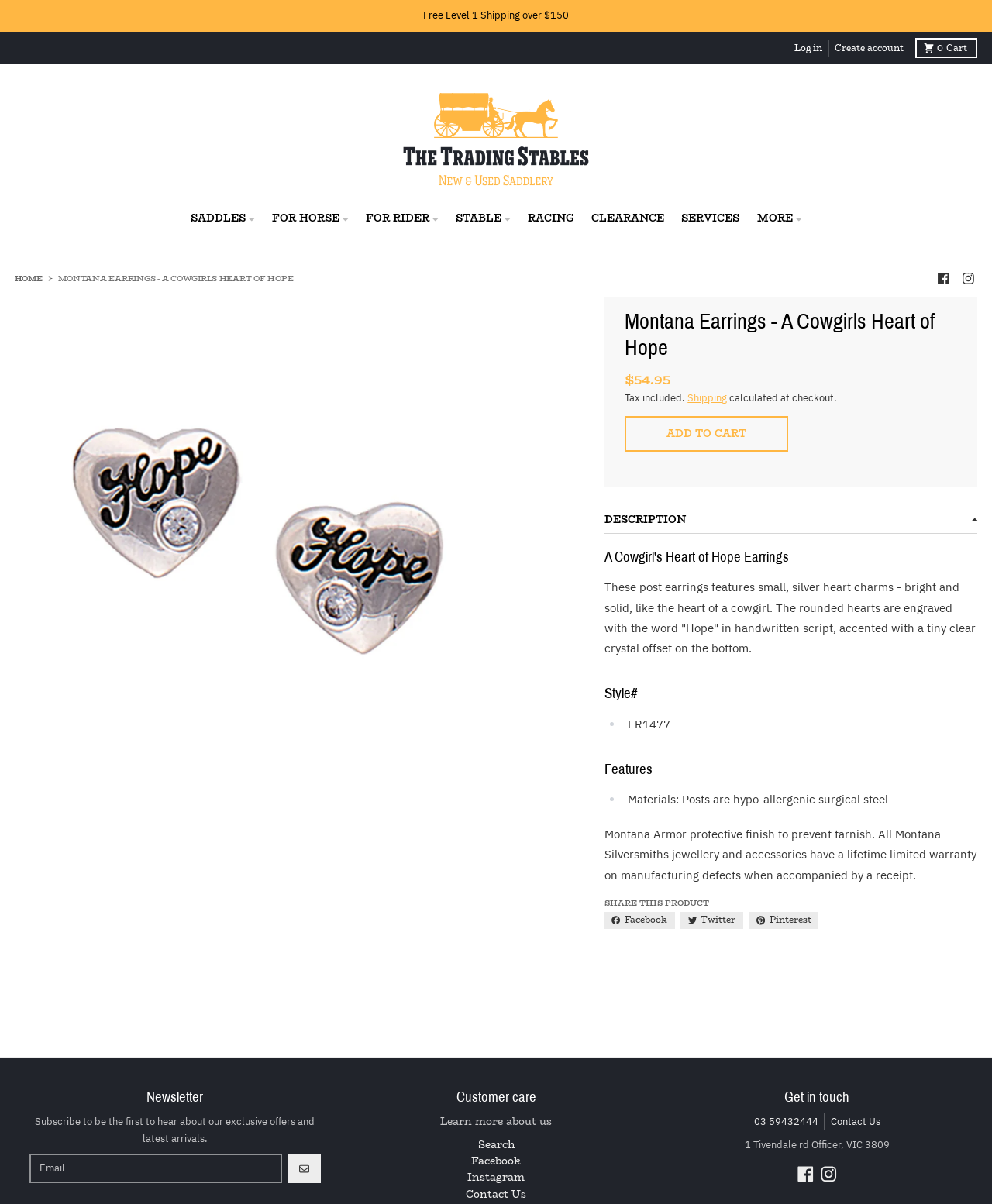Identify the bounding box coordinates of the element that should be clicked to fulfill this task: "Enter email address in the 'Email' textbox". The coordinates should be provided as four float numbers between 0 and 1, i.e., [left, top, right, bottom].

[0.029, 0.958, 0.284, 0.983]